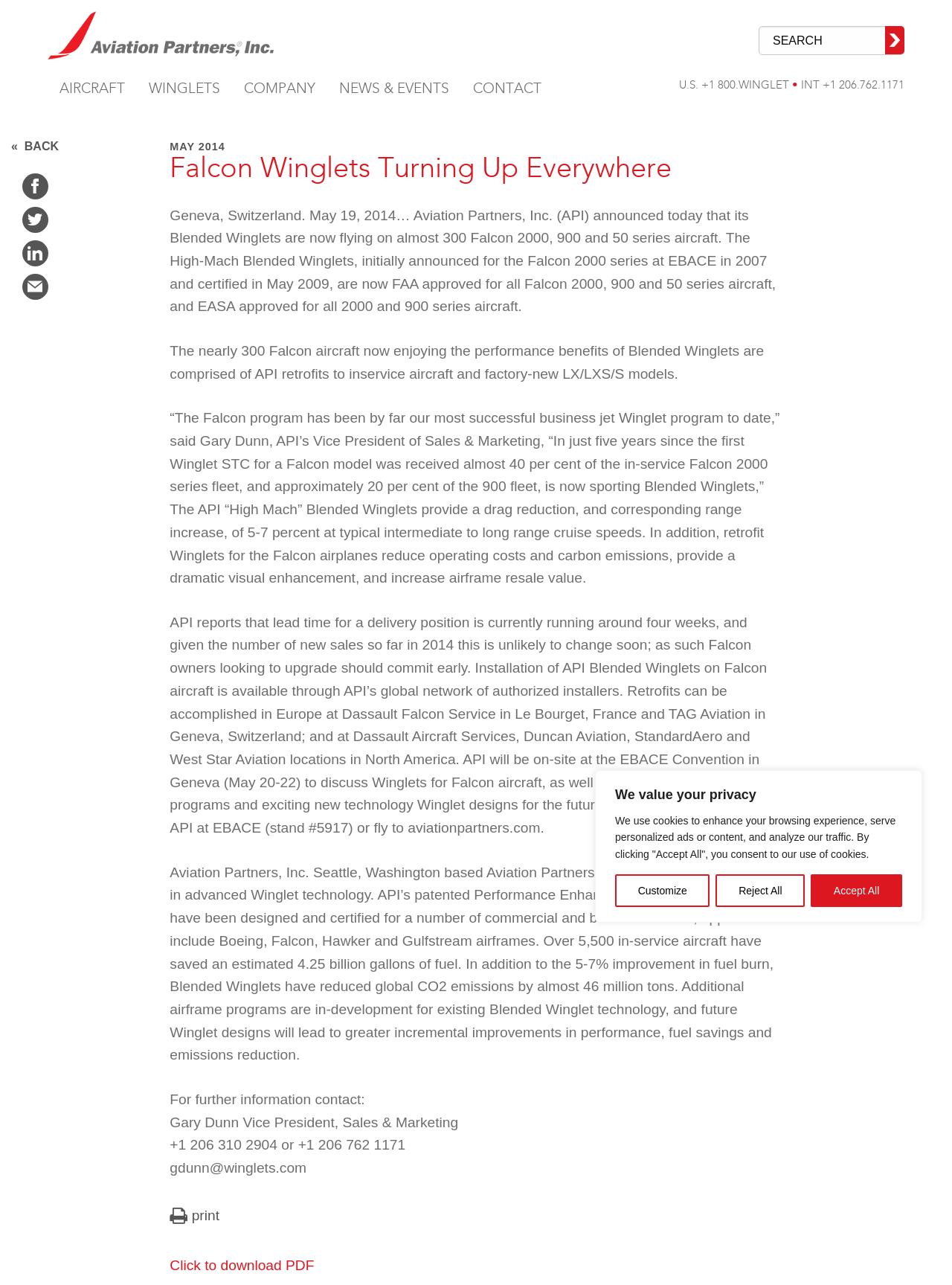Provide the bounding box coordinates of the HTML element described by the text: "Click to download PDF".

[0.178, 0.978, 0.33, 0.991]